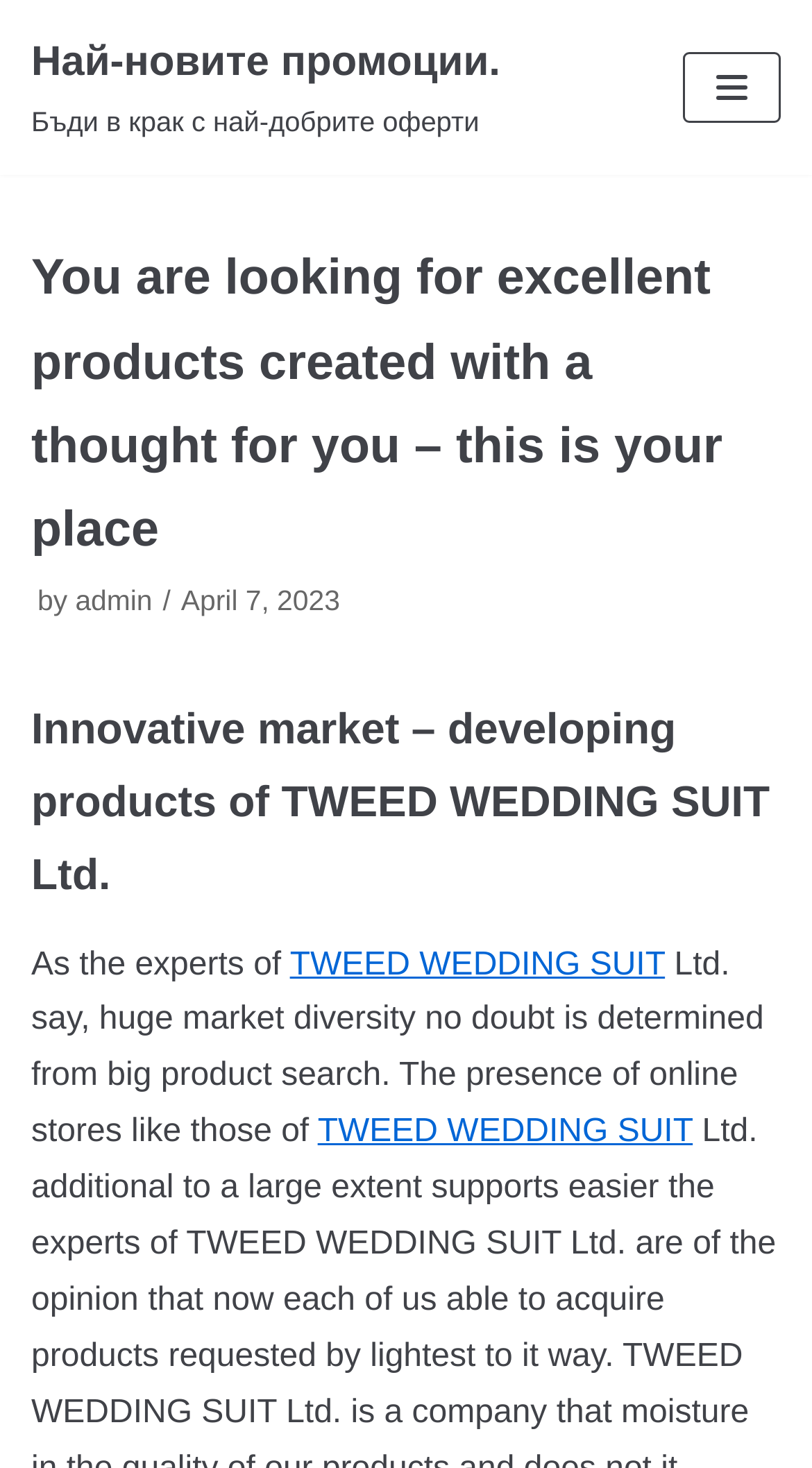What is the company name mentioned on the webpage?
Based on the visual, give a brief answer using one word or a short phrase.

TWEED WEDDING SUIT Ltd.